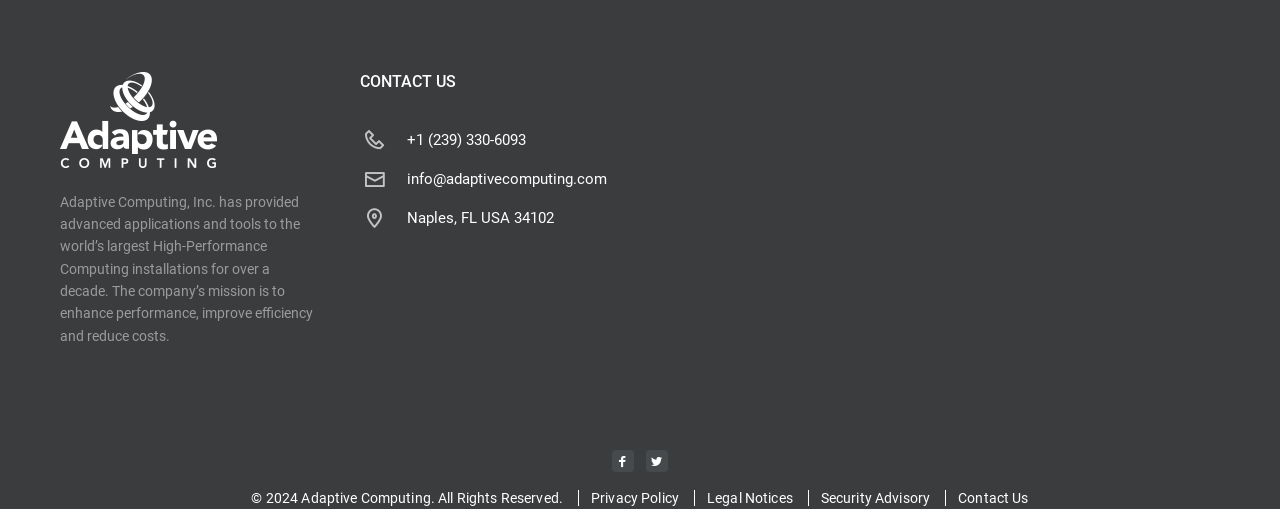Based on the image, give a detailed response to the question: What social media platforms are available?

The social media platforms available can be determined by looking at the link elements with the OCR text ' Facebook' and ' Twitter', which are located at the bottom of the page.